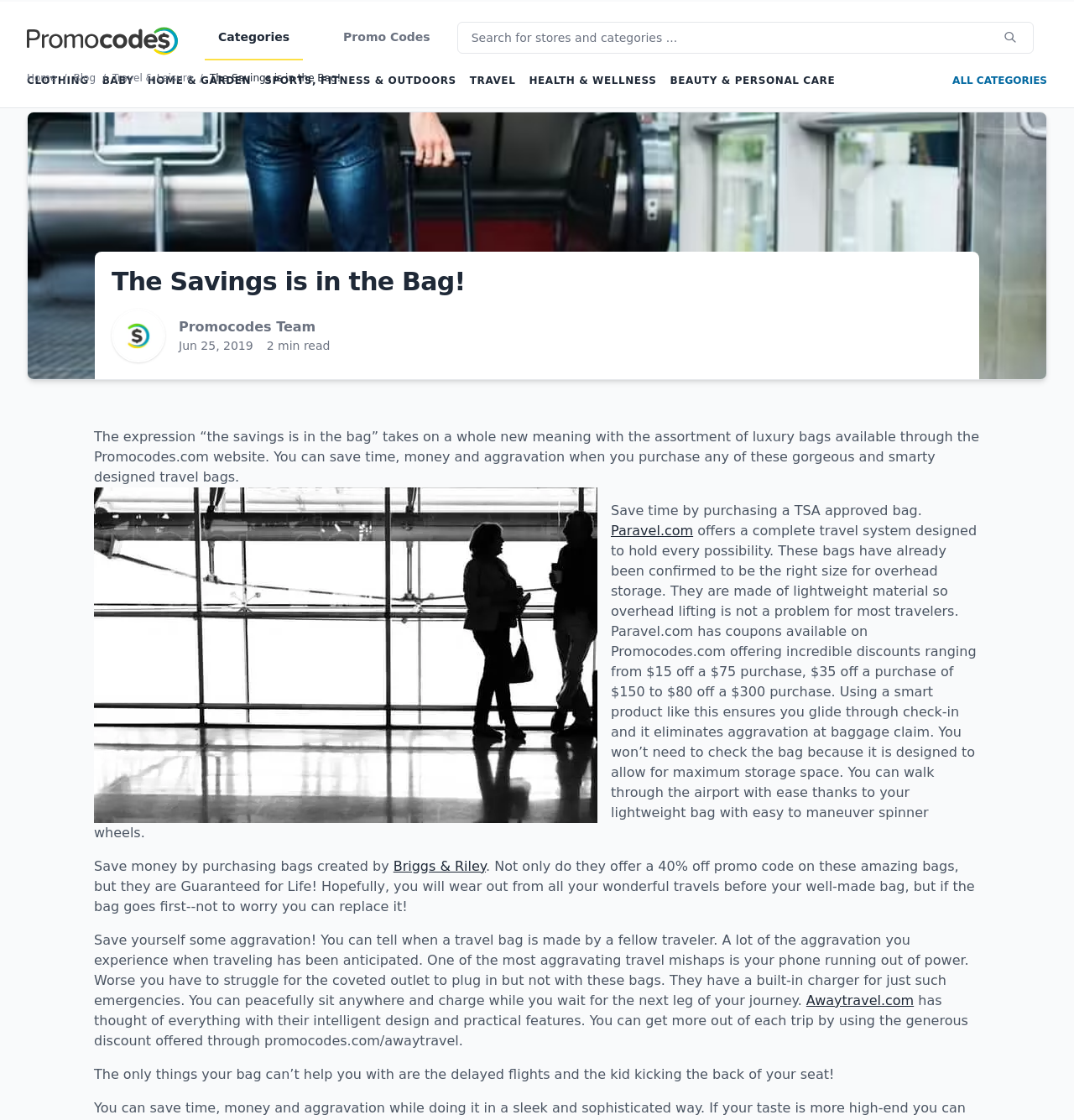Please find the bounding box coordinates of the element that needs to be clicked to perform the following instruction: "Visit CLOTHING page". The bounding box coordinates should be four float numbers between 0 and 1, represented as [left, top, right, bottom].

[0.025, 0.067, 0.083, 0.077]